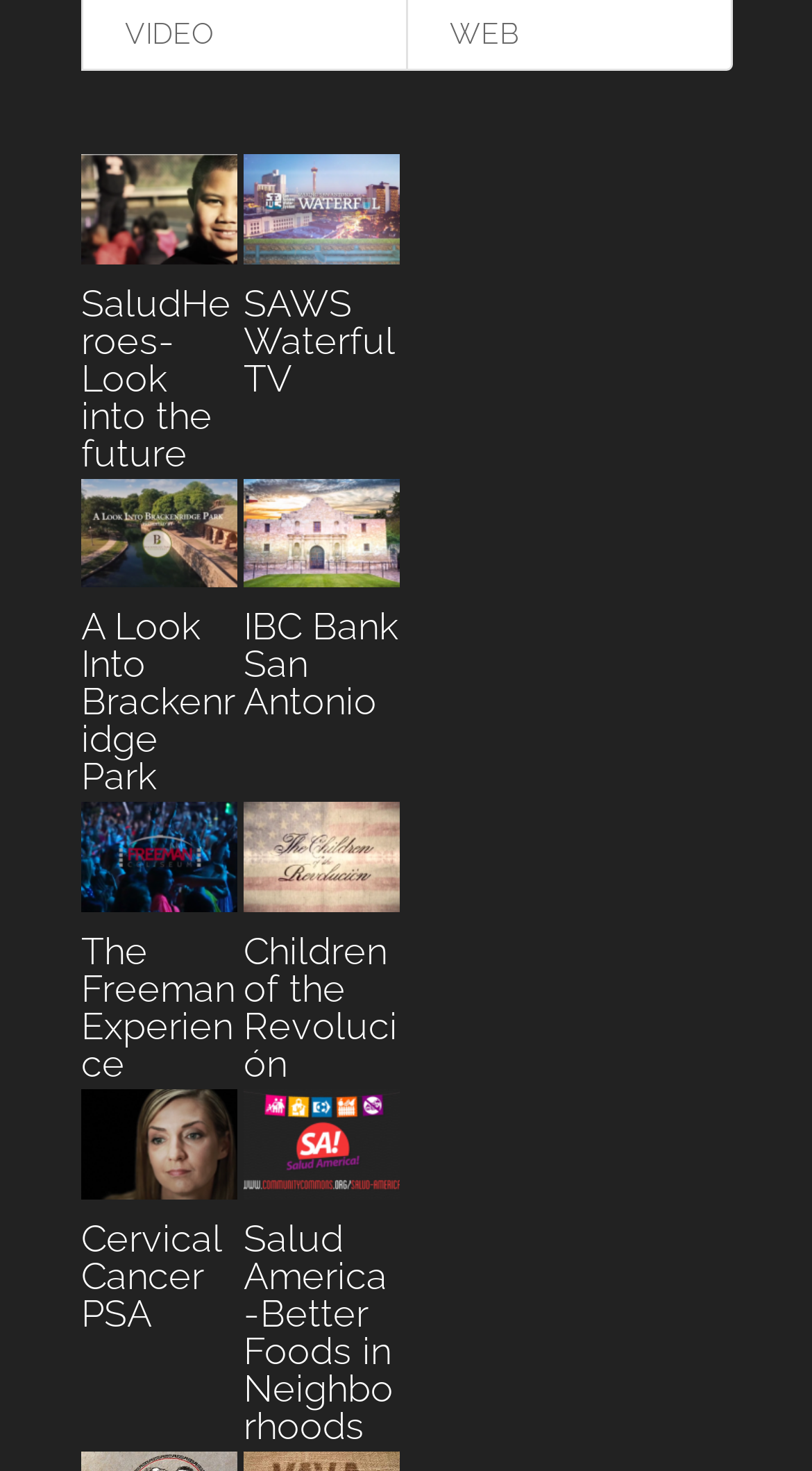Provide a short, one-word or phrase answer to the question below:
How many links are on this webpage?

16